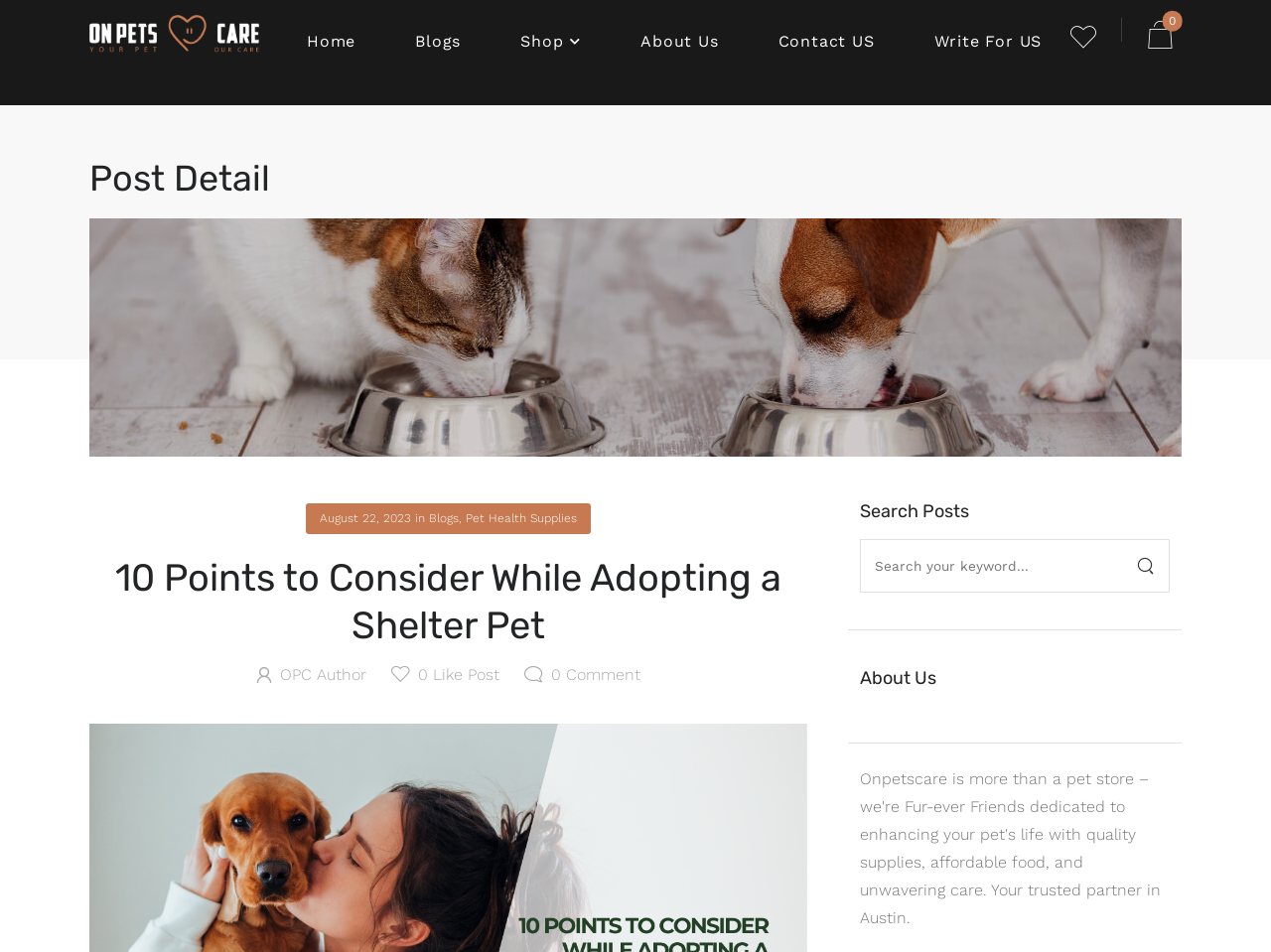What is the name of the pet supplies store?
Based on the image, answer the question with a single word or brief phrase.

Best Pet Supplies Store In USA